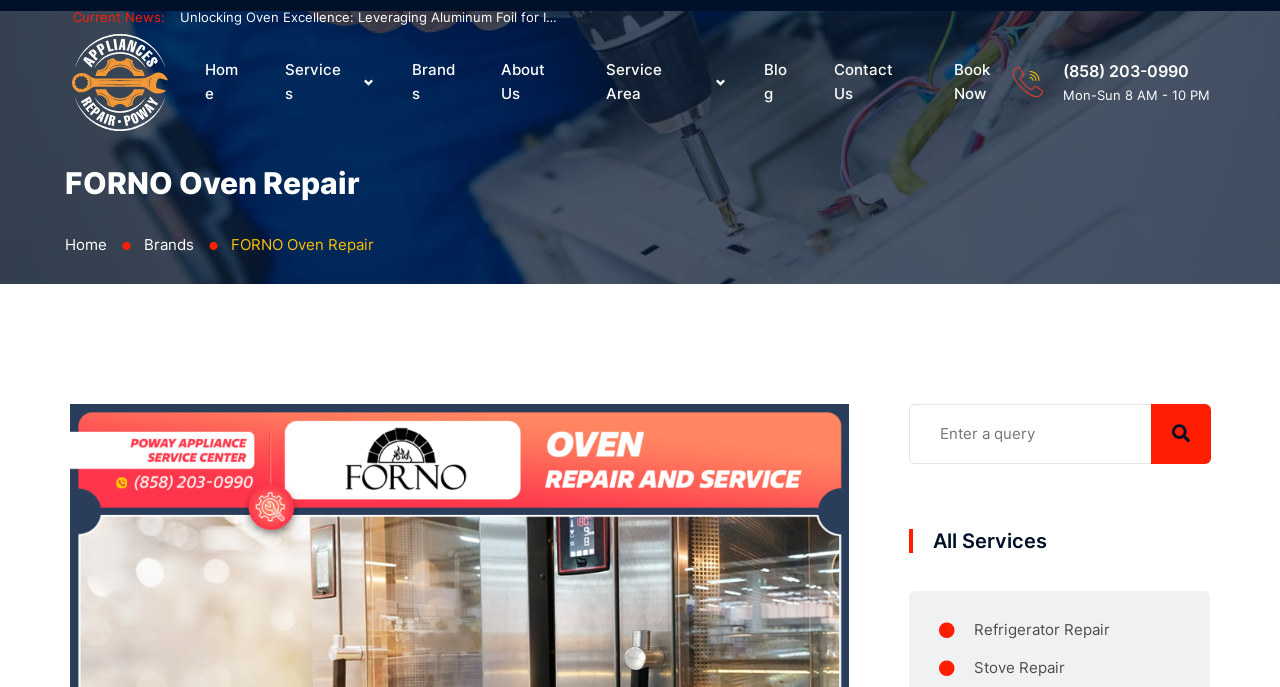Determine the bounding box coordinates of the target area to click to execute the following instruction: "Click the 'Home' link."

[0.148, 0.062, 0.204, 0.177]